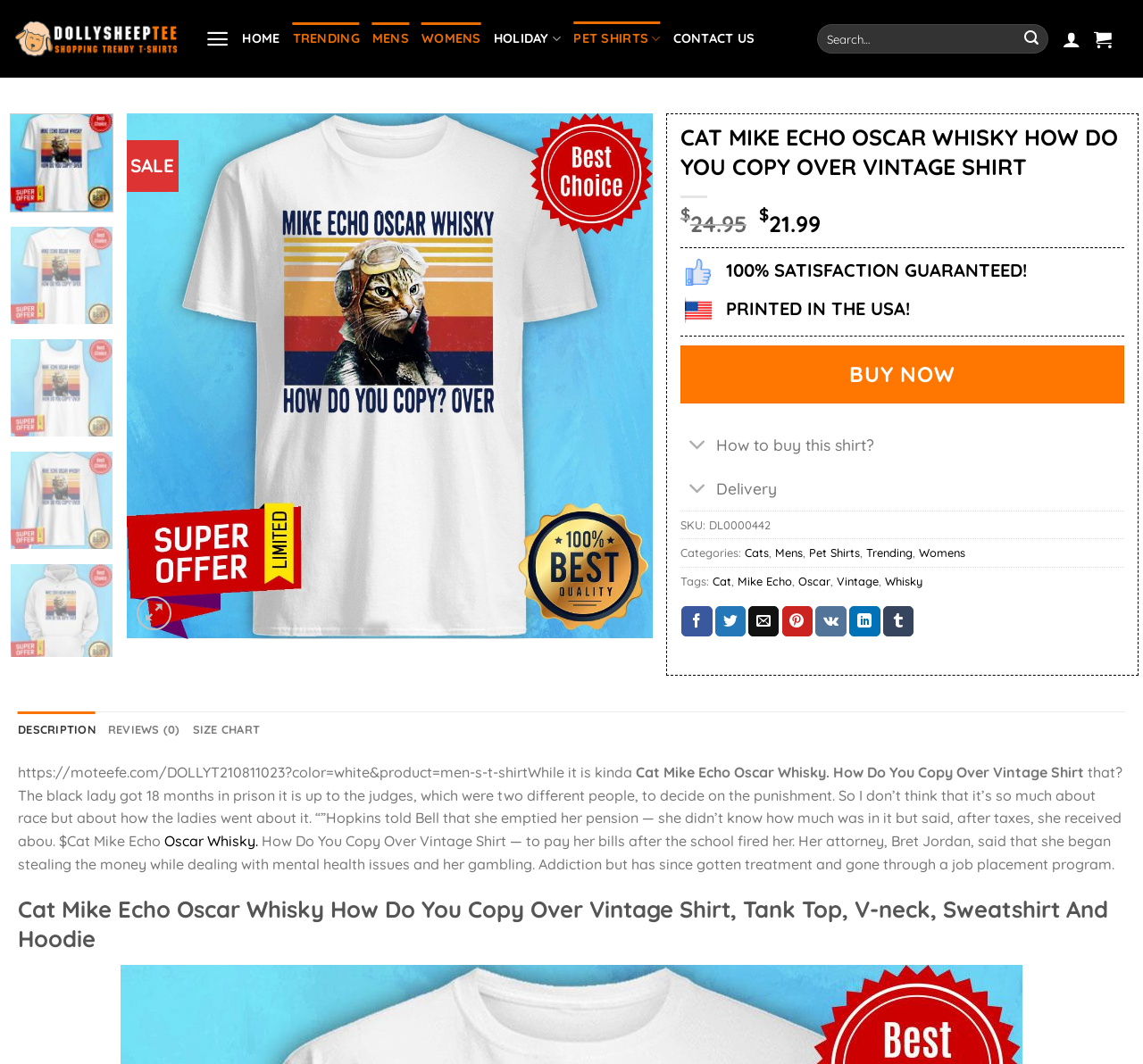Please determine the headline of the webpage and provide its content.

CAT MIKE ECHO OSCAR WHISKY HOW DO YOU COPY OVER VINTAGE SHIRT